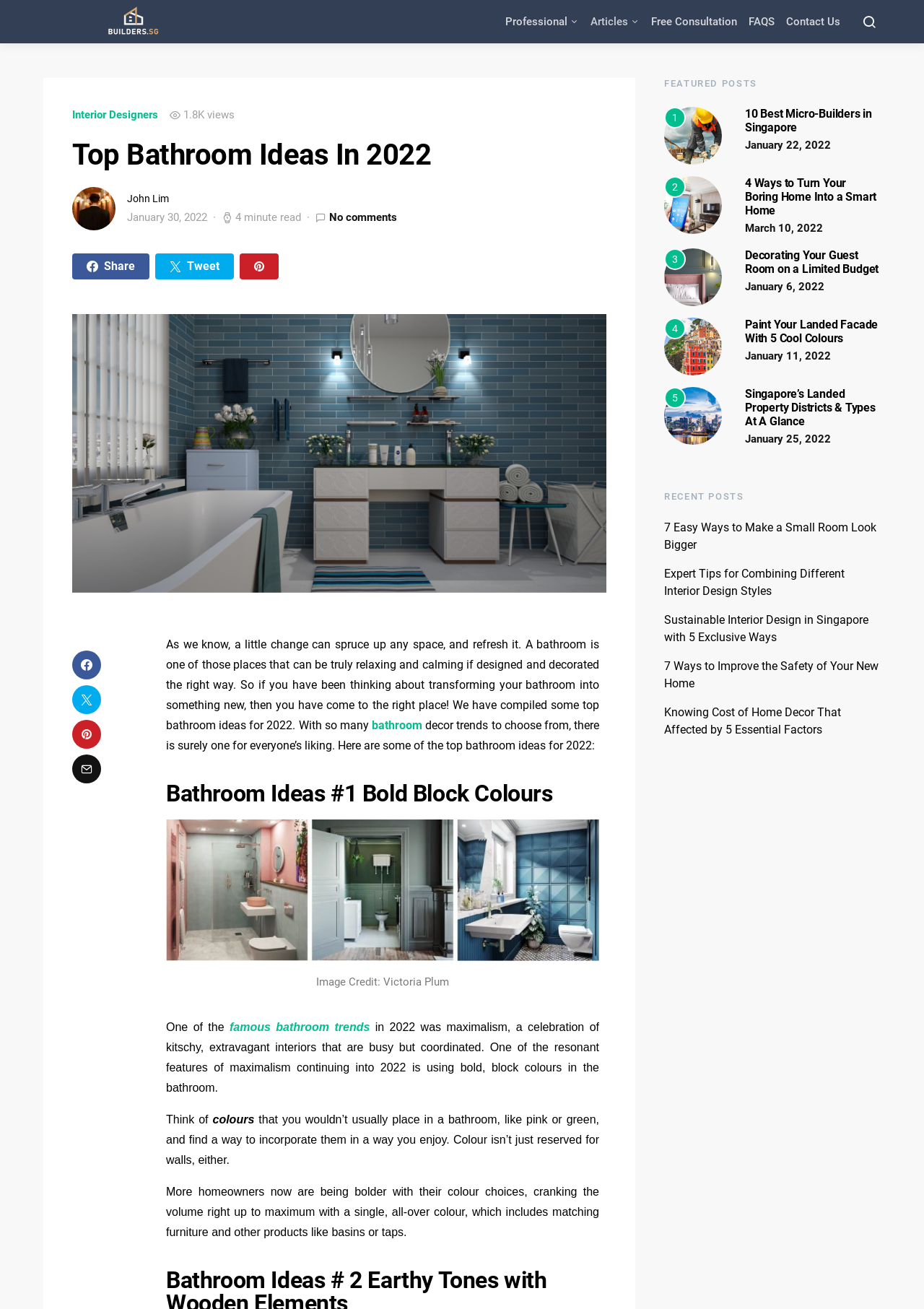What is the main color scheme of the webpage? From the image, respond with a single word or brief phrase.

White and blue